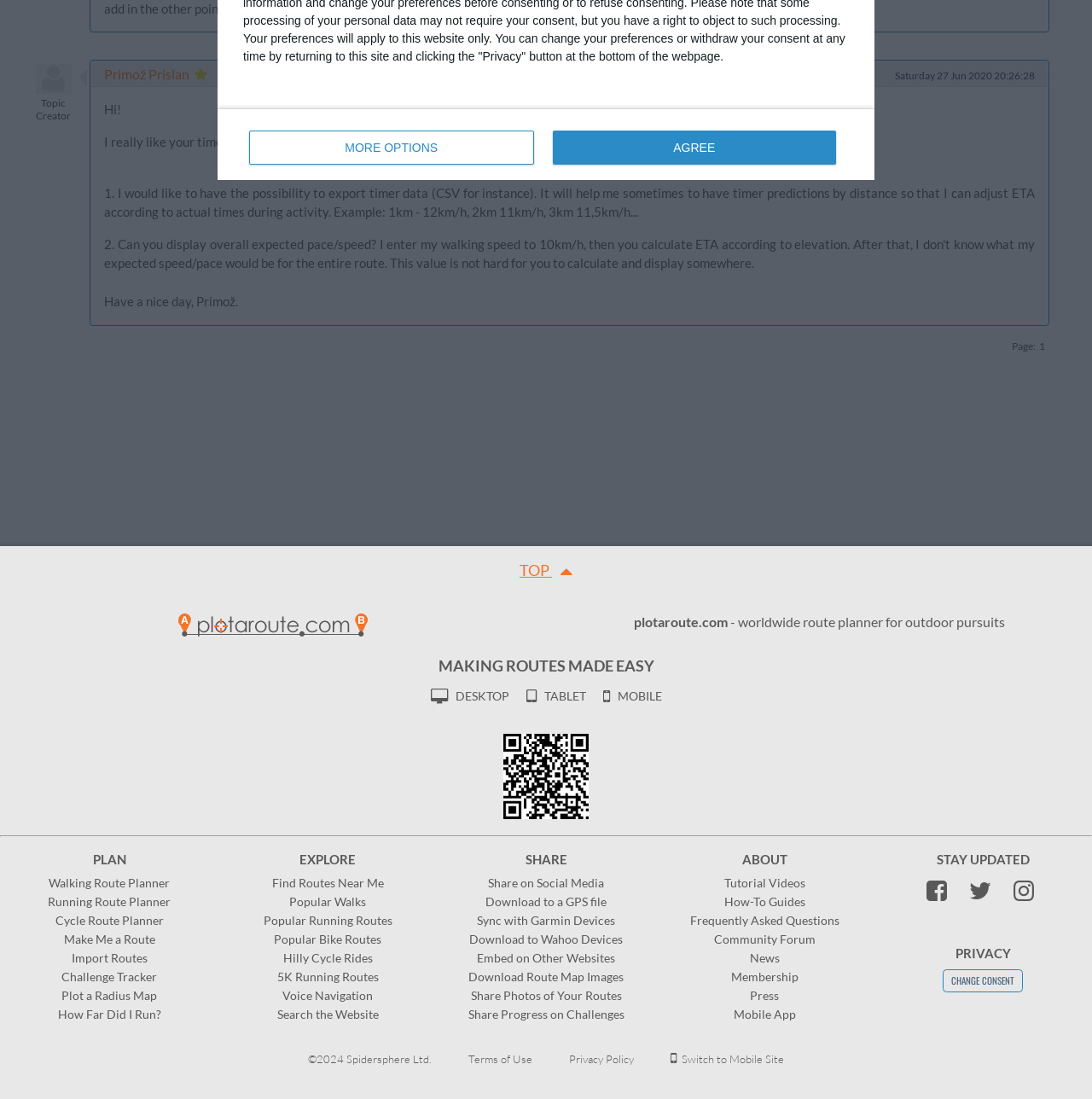Using the description "parent_node: Website name="url"", predict the bounding box of the relevant HTML element.

None